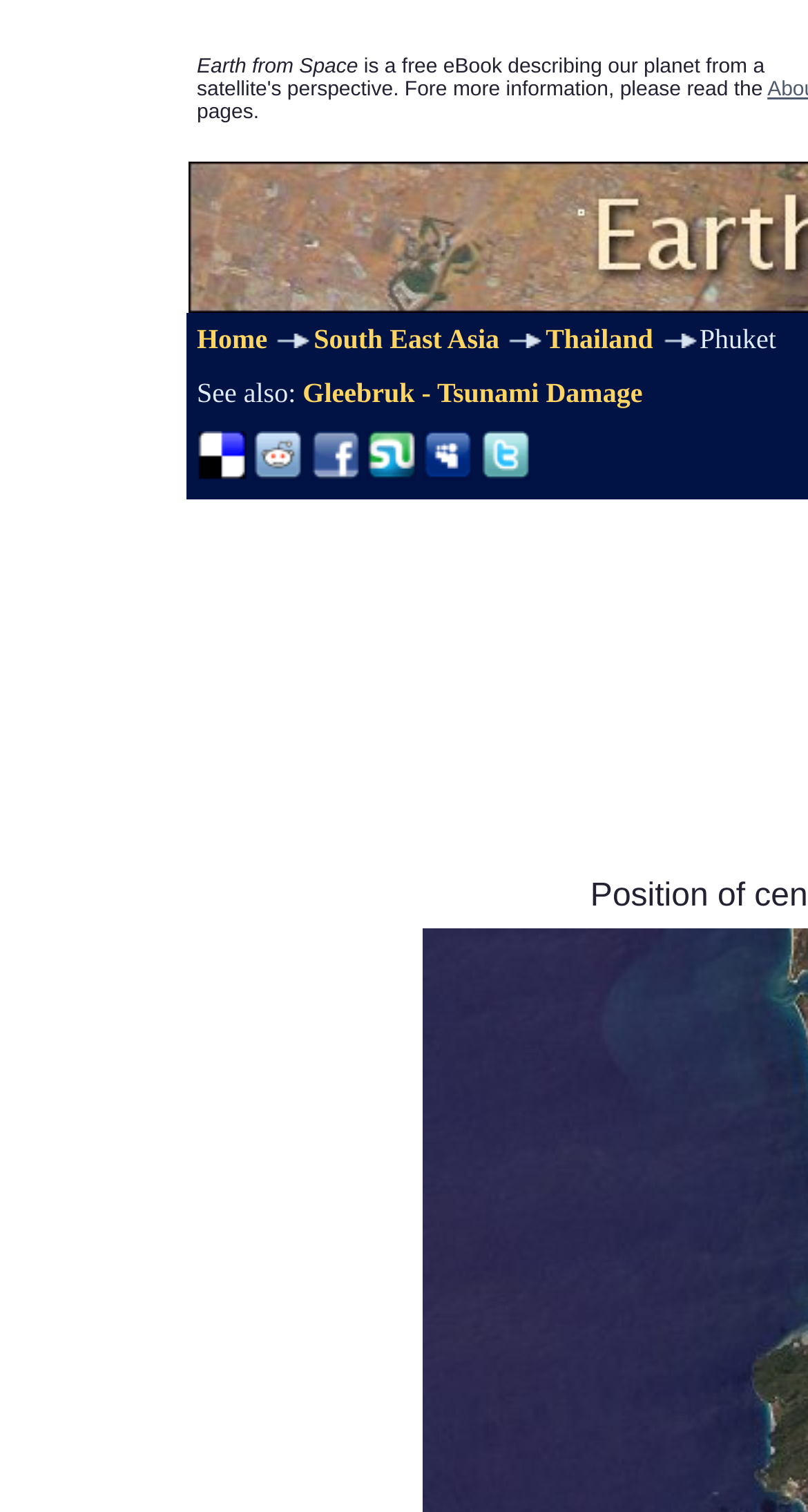What is the last link in the top navigation?
Please provide a comprehensive answer to the question based on the webpage screenshot.

I looked at the top navigation links and found that the last link is 'Phuket', which is a static text element.